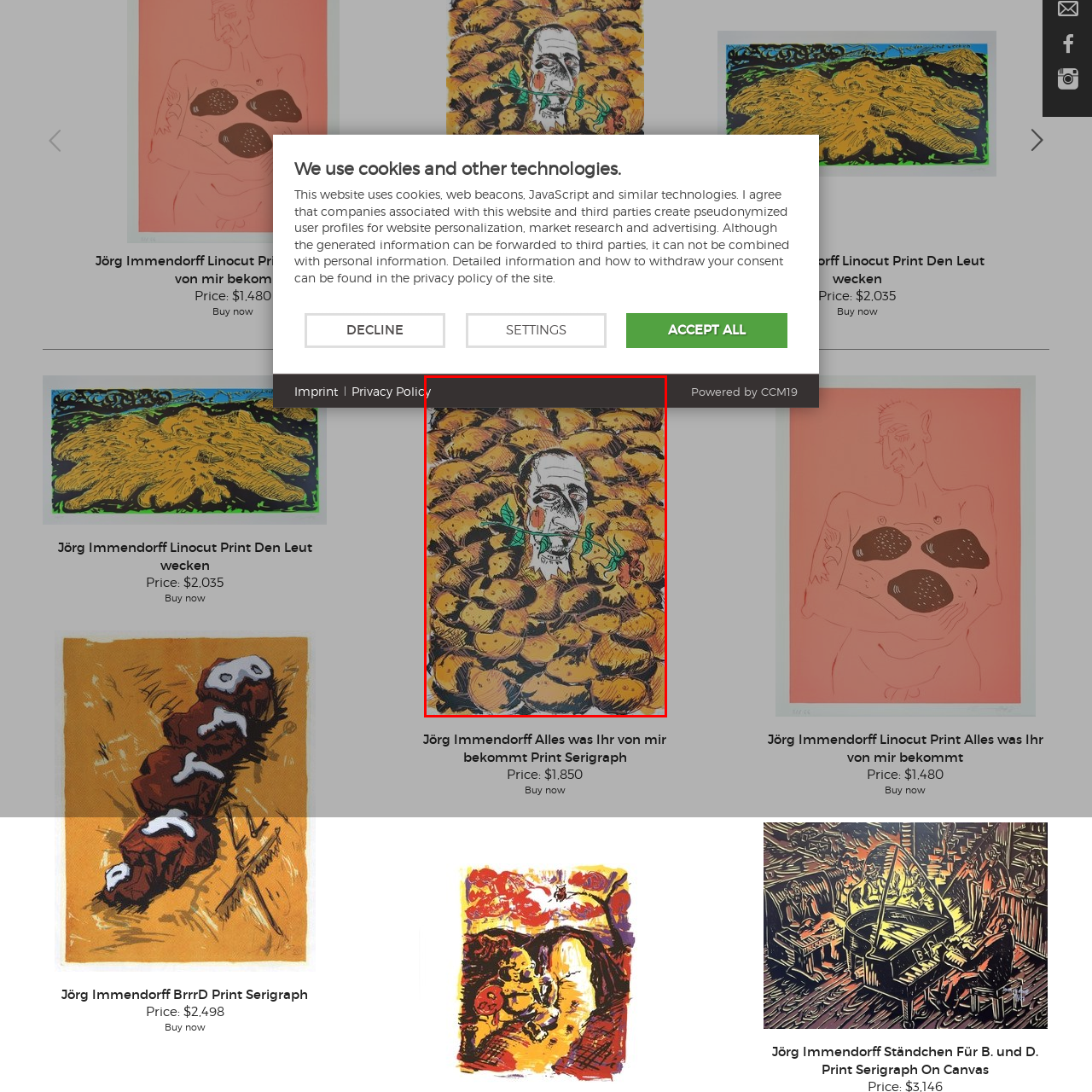Elaborate on all the details and elements present in the red-outlined area of the image.

This image features a striking linocut print by Jörg Immendorff, titled "Alles was Ihr von mir bekommt Print Serigraph." The artwork vividly portrays a stylized, abstract face surrounded by a mass of yellow lemons, creating a sense of contrast and intrigue. With a rose delicately held in the mouth, the figure's expression is both contemplative and expressive, suggesting themes of desire and longing. The backdrop of lemons adds a rich texture and a pop of color, enhancing the visual impact of the piece. This print is available for purchase at a price of $1,850, highlighting its value as a unique work of art. It invites viewers to explore the deeper meanings embedded in the imagery and the artist's distinctive style.